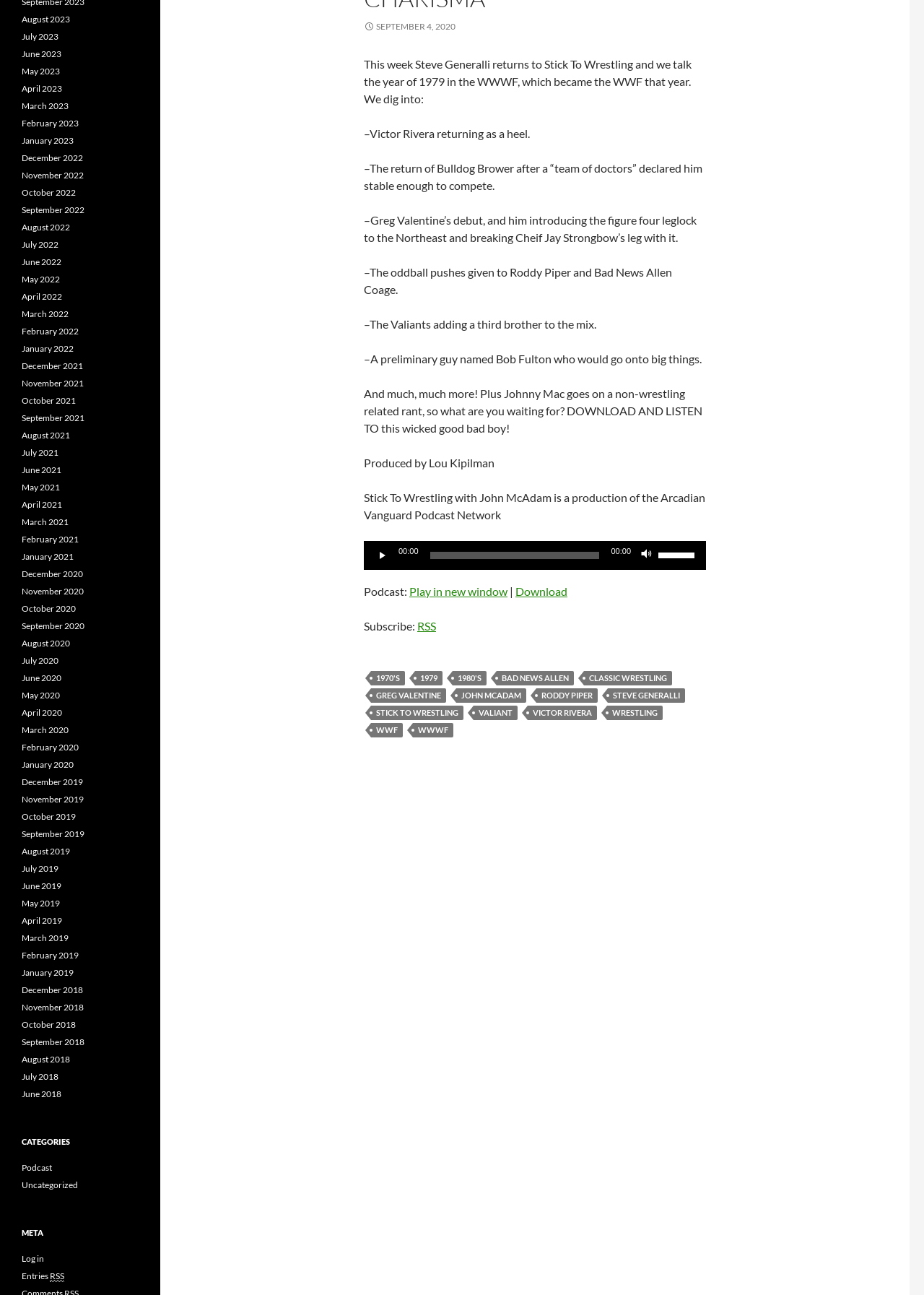Extract the bounding box coordinates for the UI element described as: "Description".

None